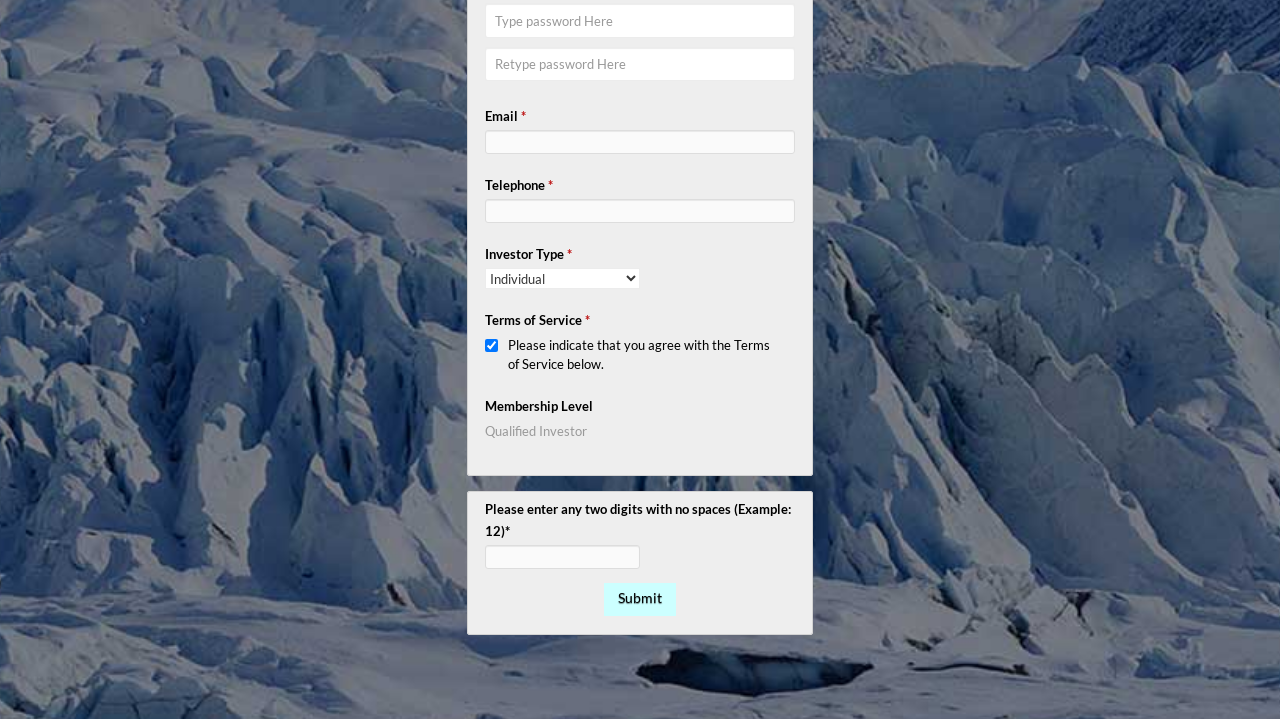Given the description: "Check Price on Amazon", determine the bounding box coordinates of the UI element. The coordinates should be formatted as four float numbers between 0 and 1, [left, top, right, bottom].

None